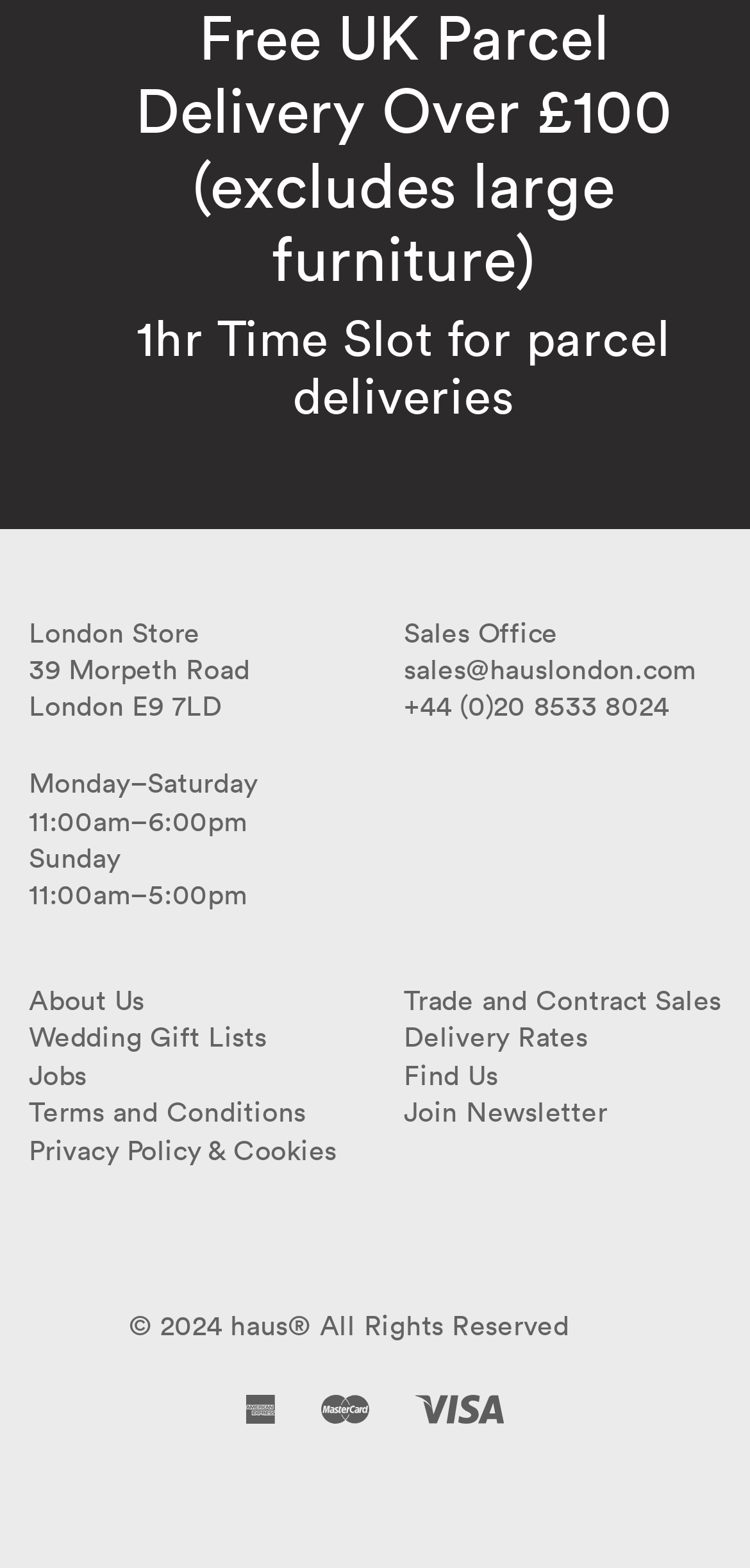Answer briefly with one word or phrase:
What is the store's location?

London